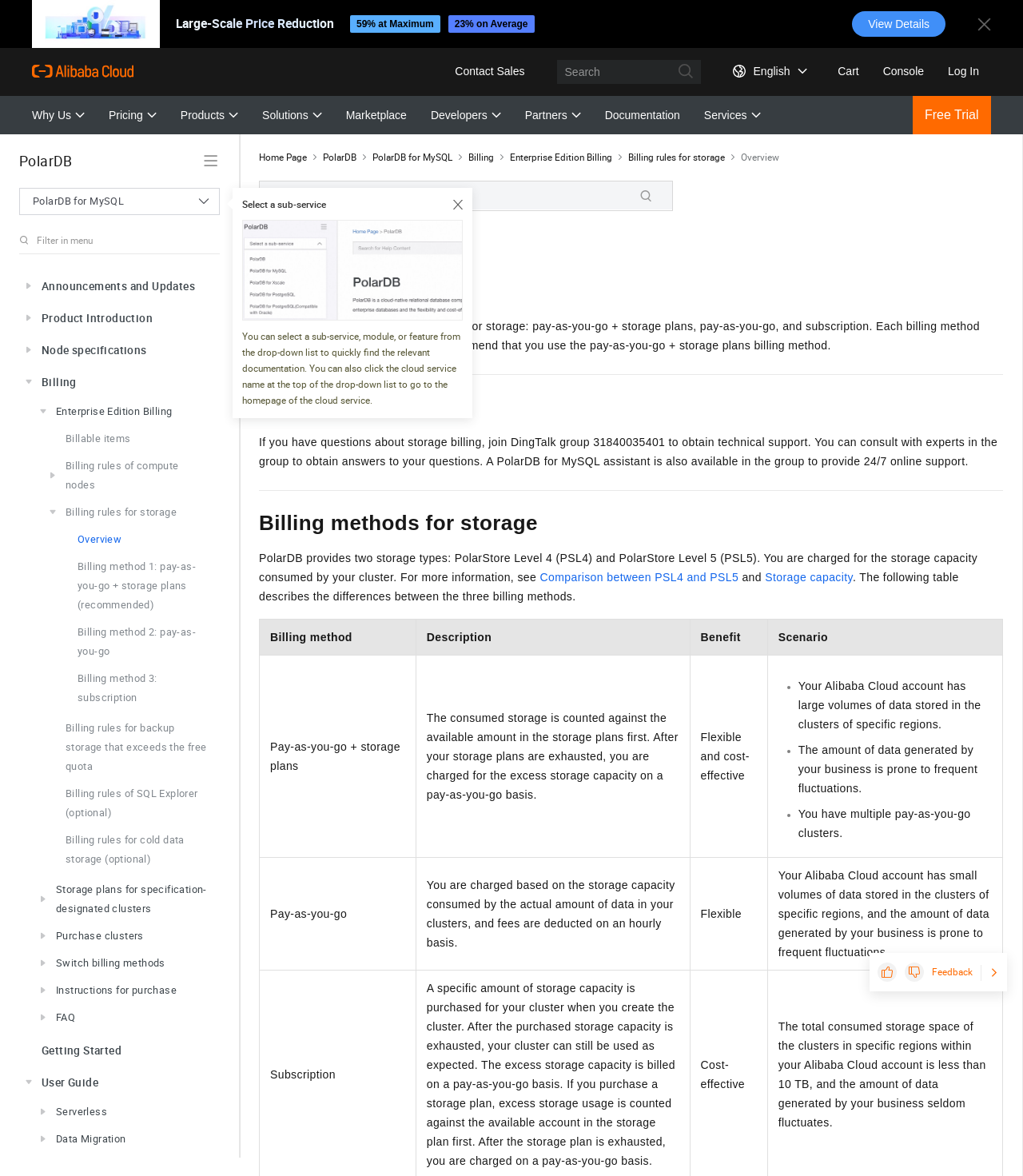What is the recommended billing method for storage?
Using the image, answer in one word or phrase.

Pay-as-you-go + storage plans